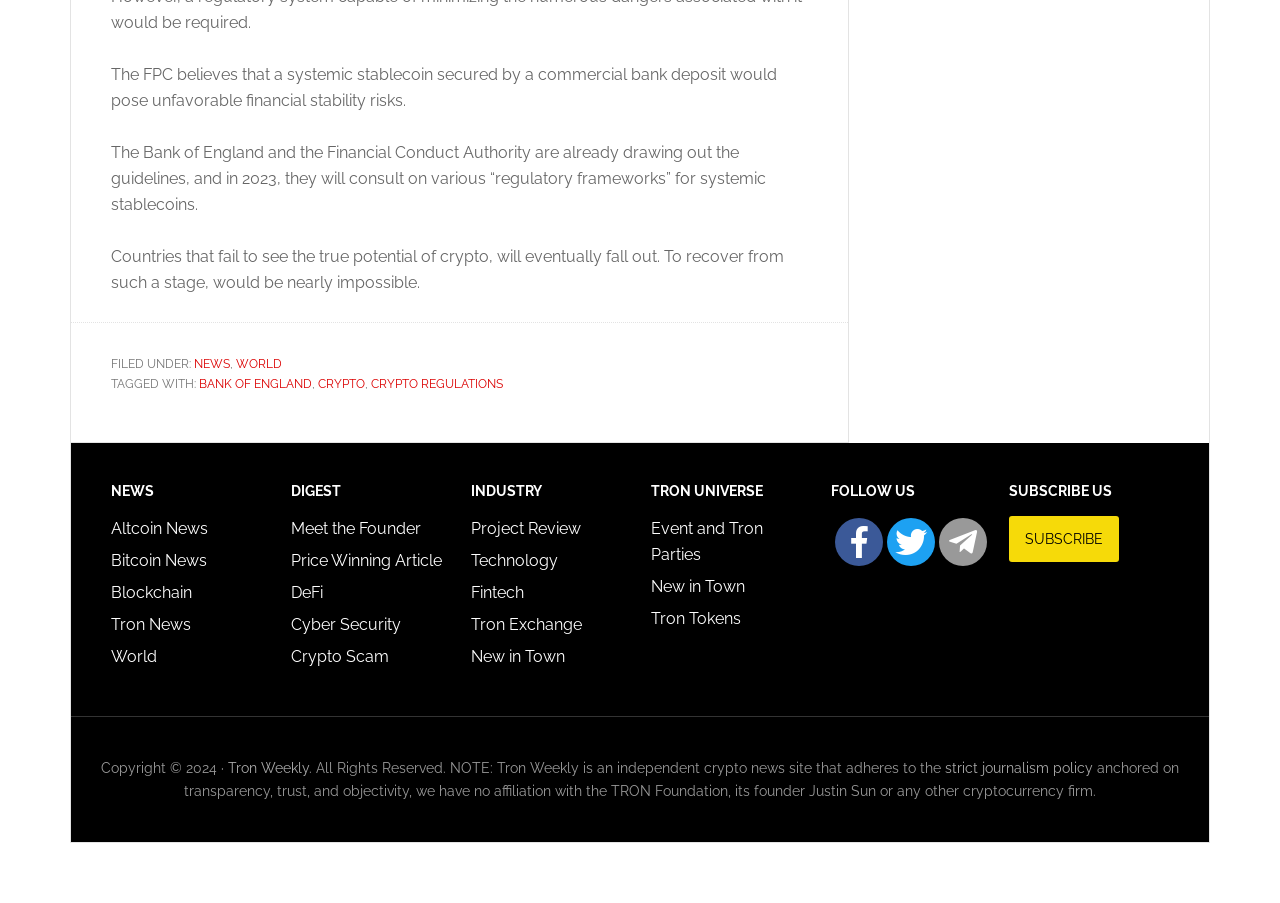What is the theme of the section 'TRON UNIVERSE'?
Look at the image and provide a detailed response to the question.

The section 'TRON UNIVERSE' contains links to 'Event and Tron Parties', 'New in Town', and 'Tron Tokens', indicating that its theme is related to Tron-related events and tokens.